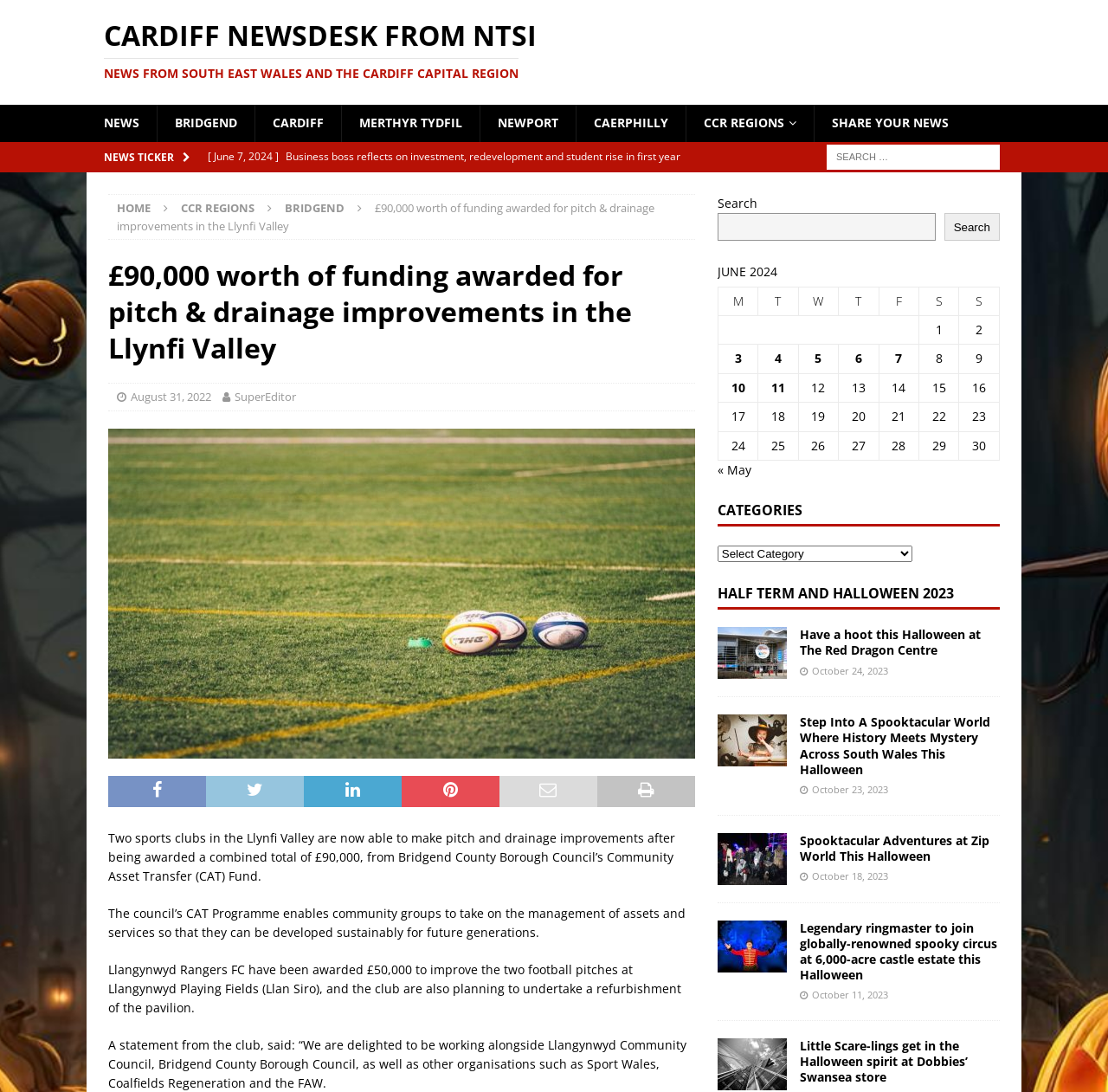What is the name of the programme that enables community groups to take on the management of assets and services?
Please respond to the question with a detailed and informative answer.

The answer can be found in the main article section, where it is stated that 'The council’s CAT Programme enables community groups to take on the management of assets and services so that they can be developed sustainably for future generations.'